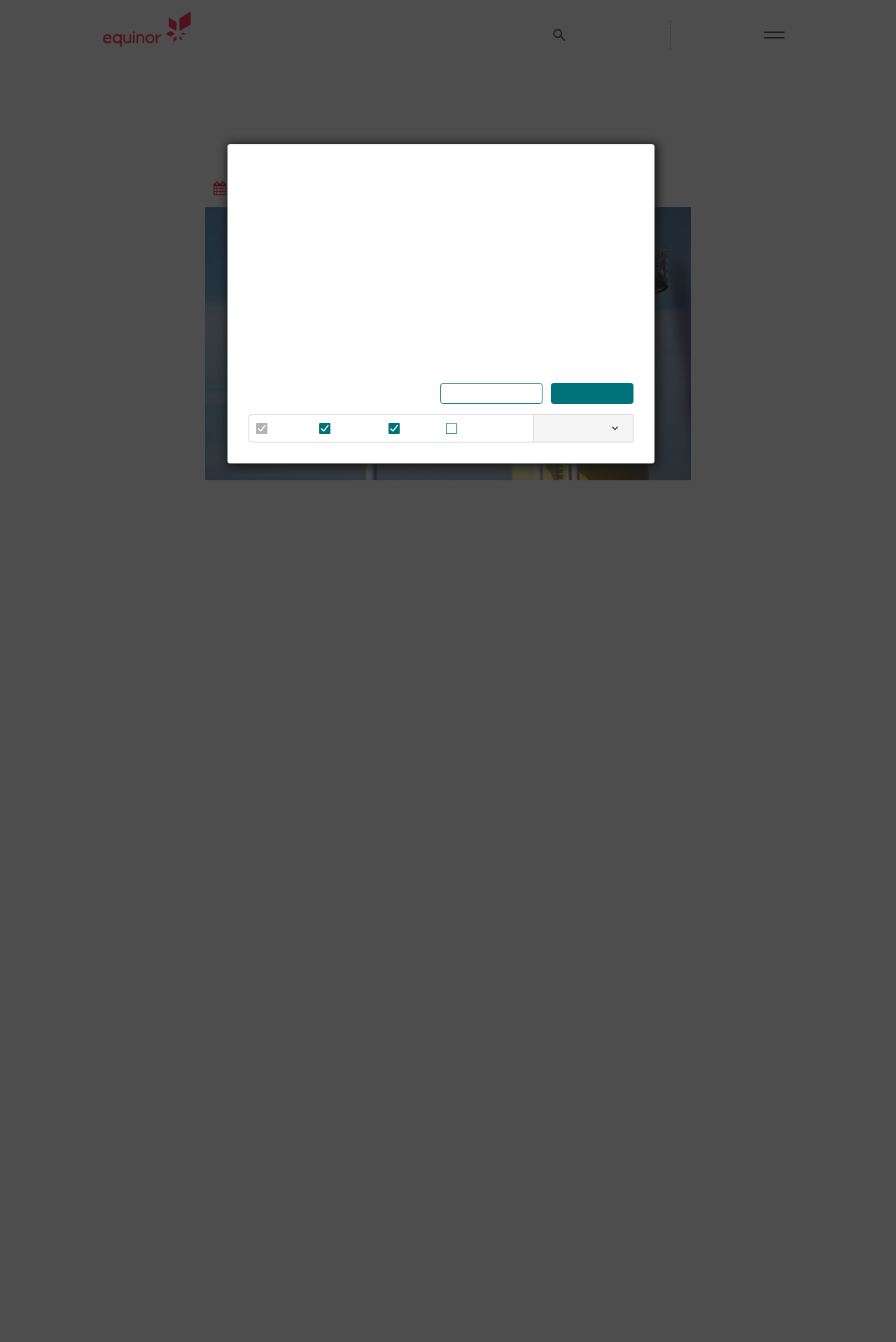Describe the webpage meticulously, covering all significant aspects.

The webpage is about a cooperation agreement between China Power International Holding (CPIH) and Equinor on offshore wind in China and Europe. At the top of the page, there is a dialog box with a heading "This website uses cookies" and a description of how cookies are used on the website. Below the dialog box, there are four checkboxes for selecting cookie preferences: Necessary, Preferences, Statistics, and Marketing.

On the top left of the page, there is a link to the Equinor home page. Next to it, there are links to switch the language to English (UK) or Norwegian. On the top right, there is a search link and a menu button.

The main content of the page starts with a heading "CPIH and Equinor sign cooperation agreement on offshore wind" followed by the date and time of the article. Below the heading, there is a figure with an image of the Dudgeon wind farm.

The article itself is divided into several paragraphs. The first paragraph describes the Memorandum of Understanding (MoU) signed between CPIH and Equinor to cooperate on offshore wind in China and Europe. The second paragraph quotes the executive vice president of Equinor, Pål Eitrheim, on the importance of the collaboration. The third paragraph quotes the president of CPIH, Jun Tian, on the significance of the partnership.

The following paragraphs provide more details about the MoU, including the signing ceremony in Beijing and Equinor's history of operations in China. There are a total of five paragraphs in the article, with the last one describing Equinor's established crude trading business in China and its partnerships with Chinese companies.